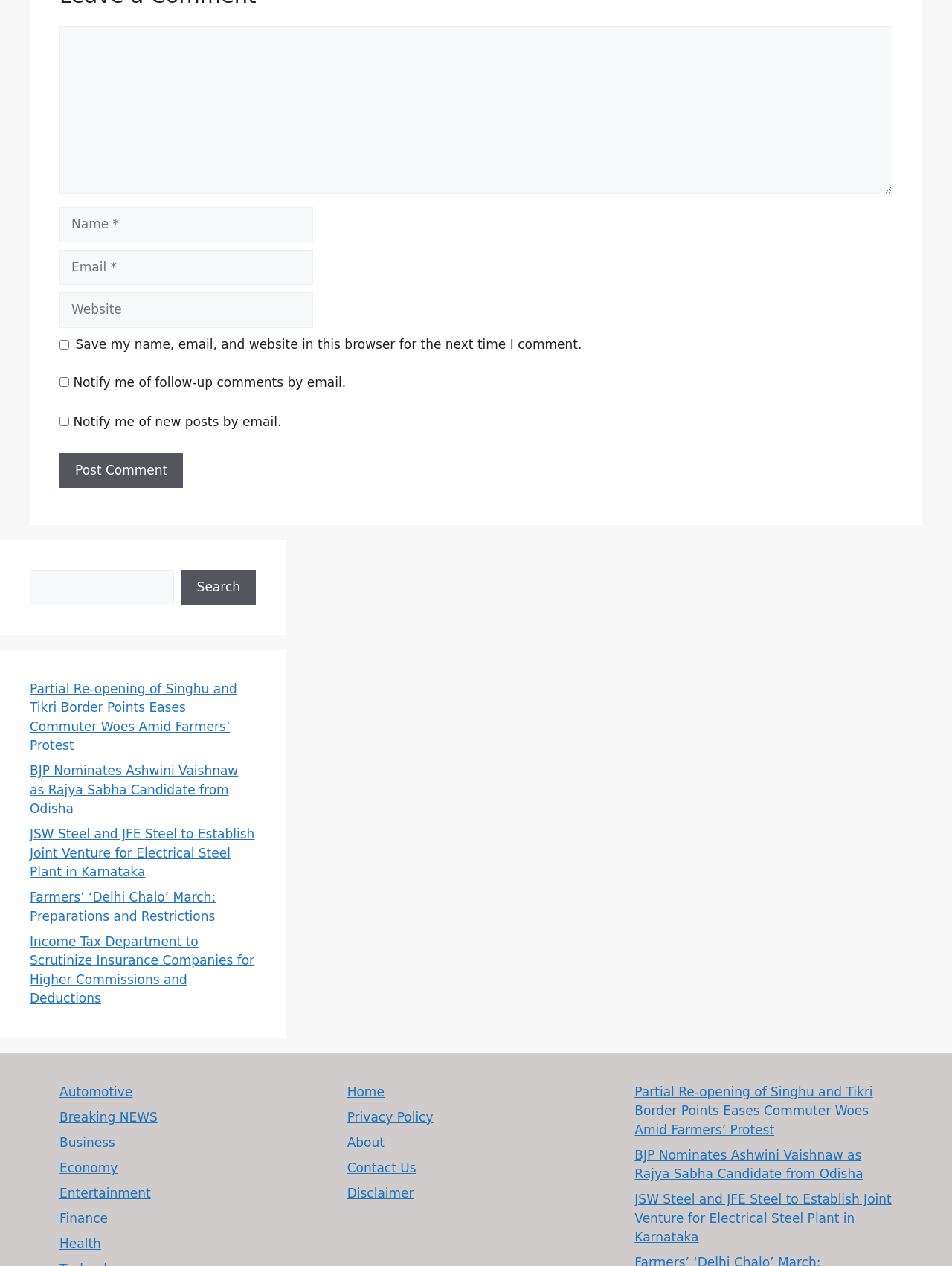Please find the bounding box coordinates of the clickable region needed to complete the following instruction: "Contact the tarot reader". The bounding box coordinates must consist of four float numbers between 0 and 1, i.e., [left, top, right, bottom].

None